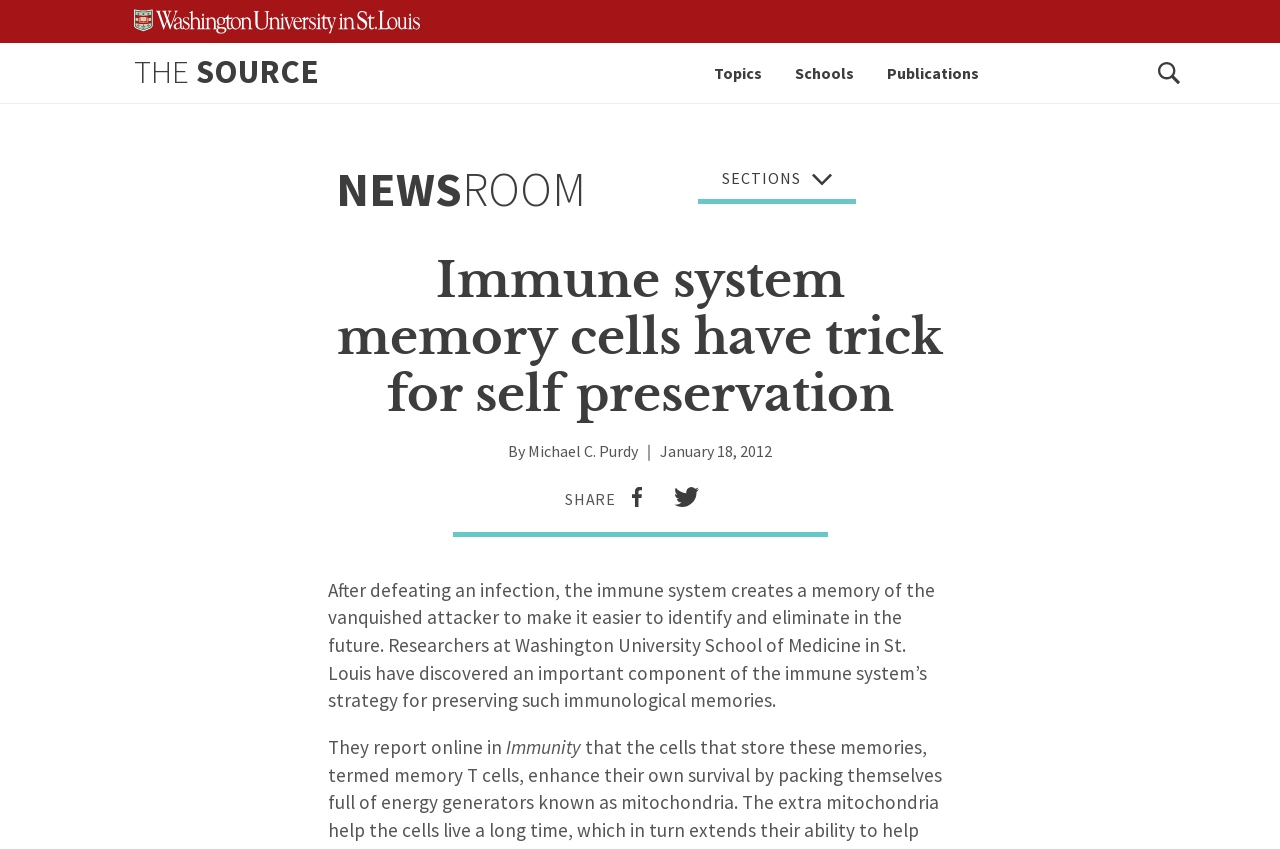Identify and provide the main heading of the webpage.

Immune system memory cells have trick for self preservation